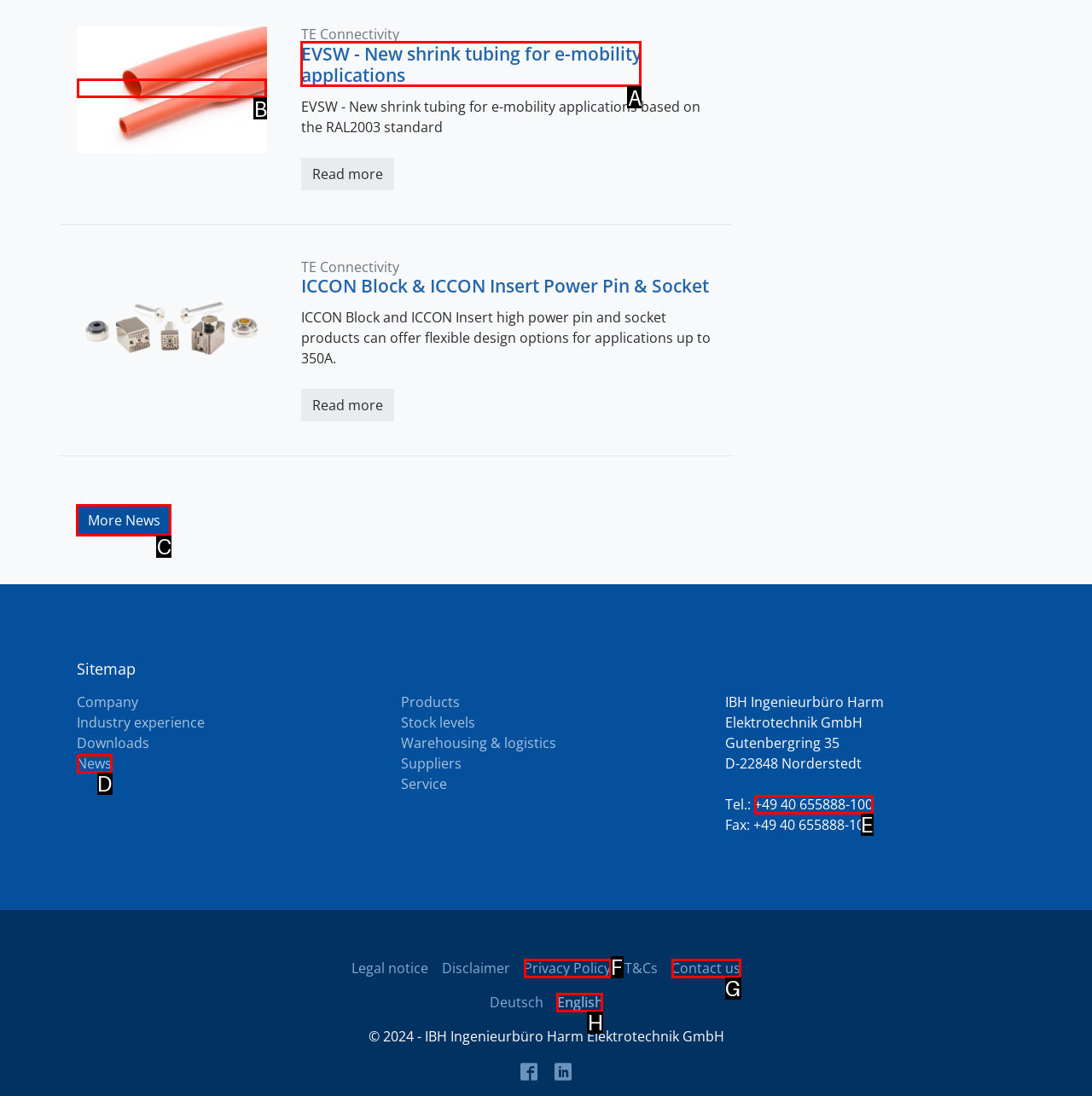Point out the specific HTML element to click to complete this task: View more news Reply with the letter of the chosen option.

C